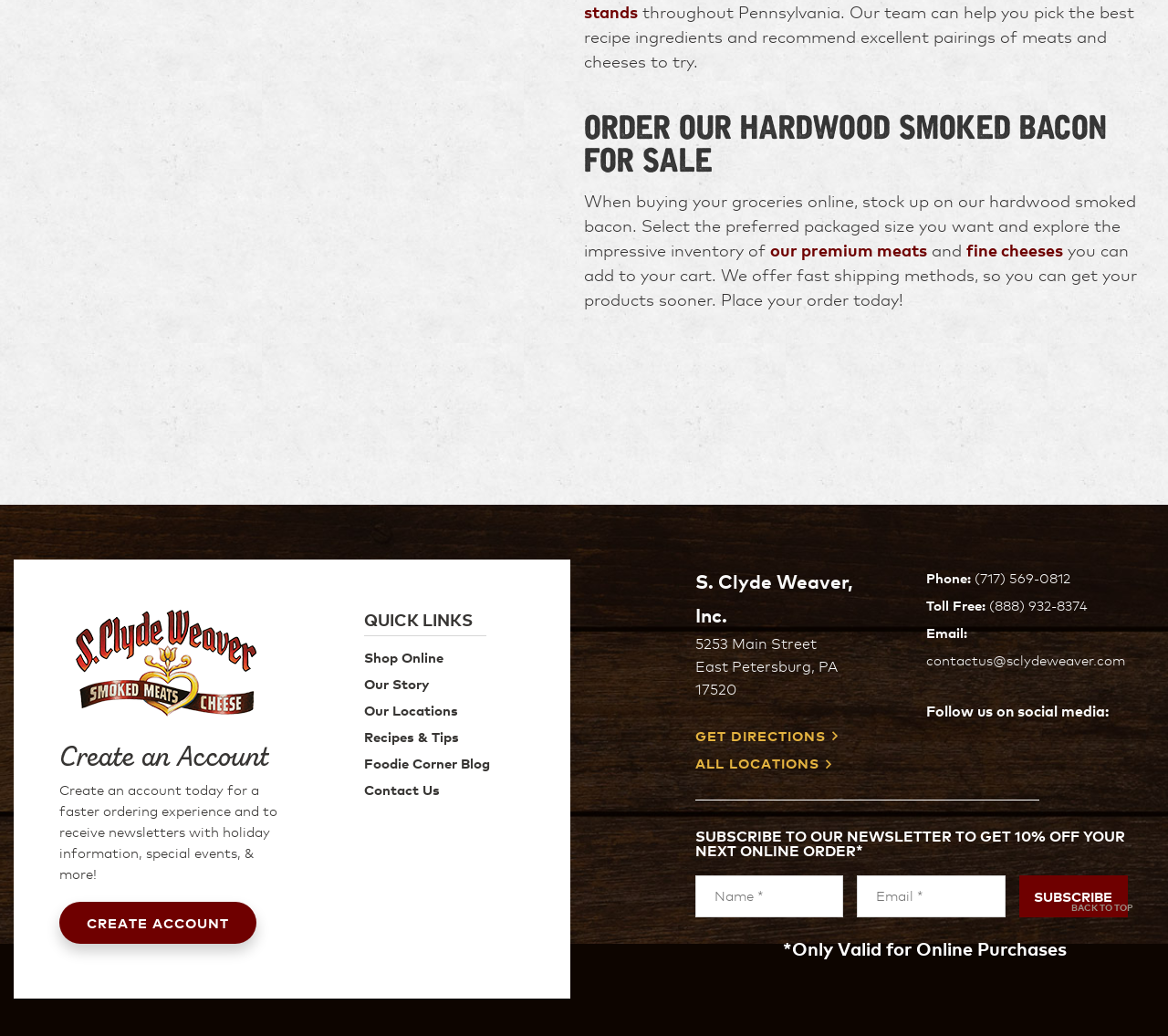Answer this question in one word or a short phrase: What is the discount for subscribing to the newsletter?

10% off next online order